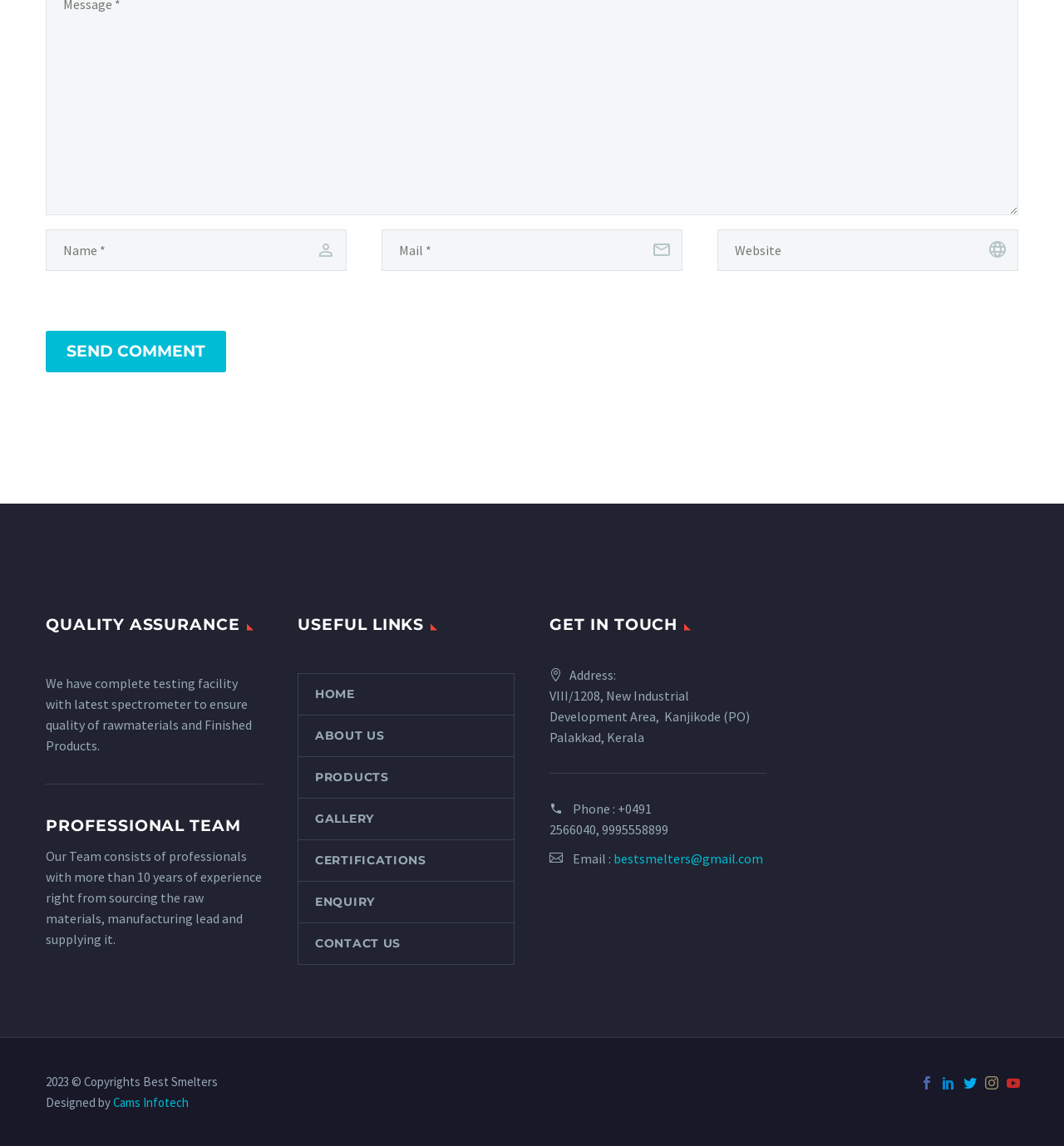What is the phone number of Best Smelters?
Use the screenshot to answer the question with a single word or phrase.

+0491 2566040, 09995558899